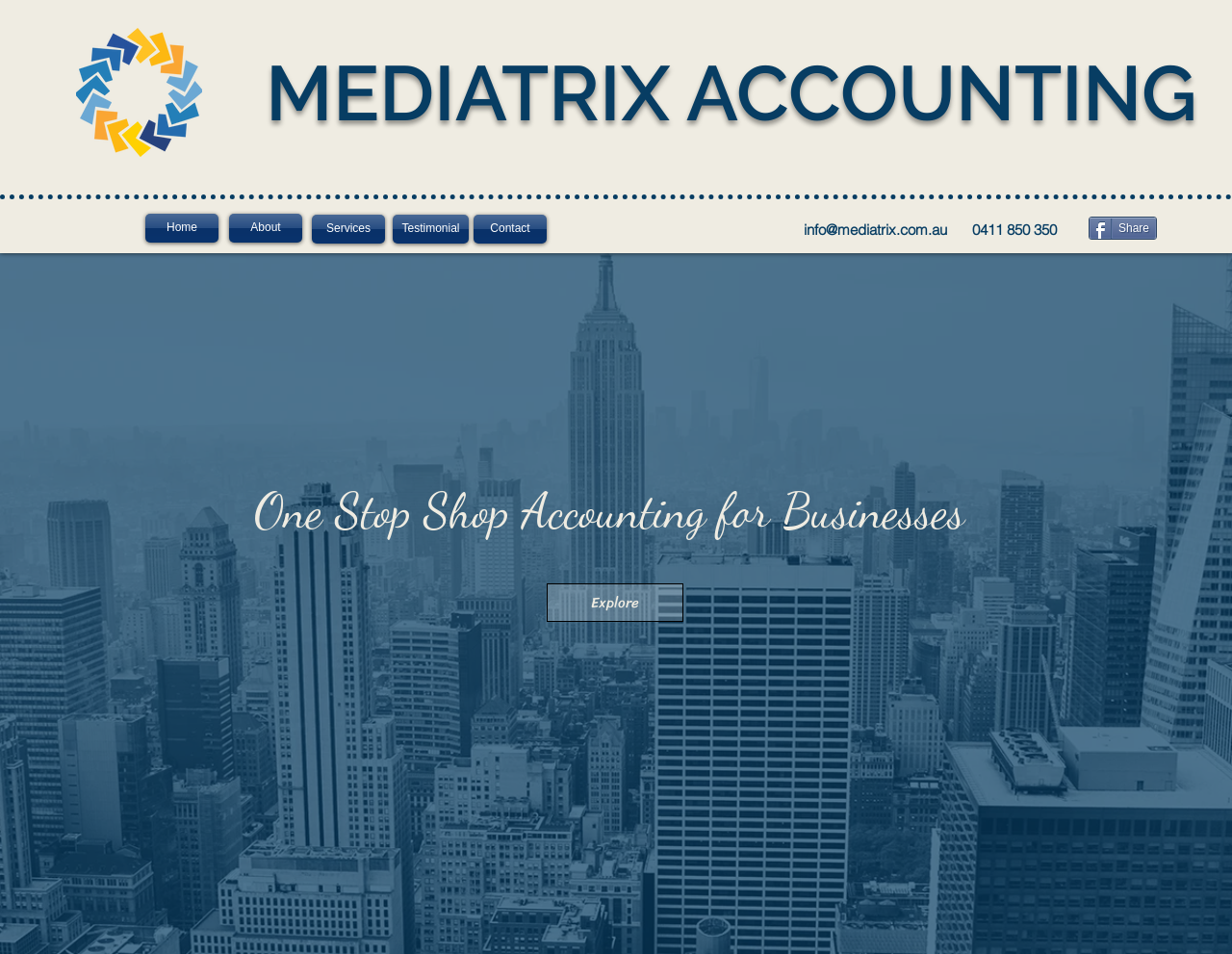Find the bounding box coordinates of the clickable area required to complete the following action: "Explore services".

[0.444, 0.612, 0.555, 0.652]